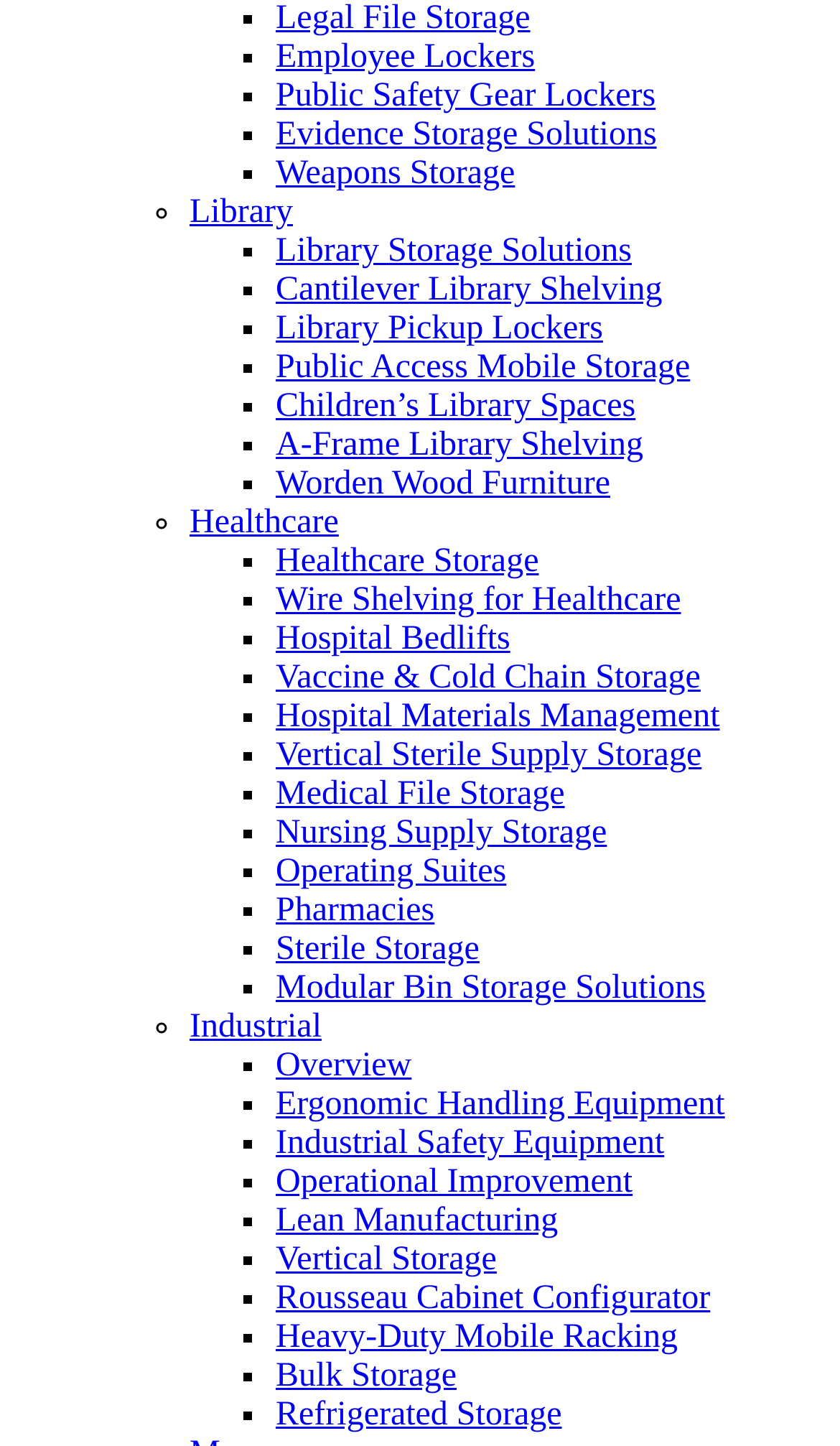Using floating point numbers between 0 and 1, provide the bounding box coordinates in the format (top-left x, top-left y, bottom-right x, bottom-right y). Locate the UI element described here: Vaccine & Cold Chain Storage

[0.328, 0.456, 0.834, 0.481]